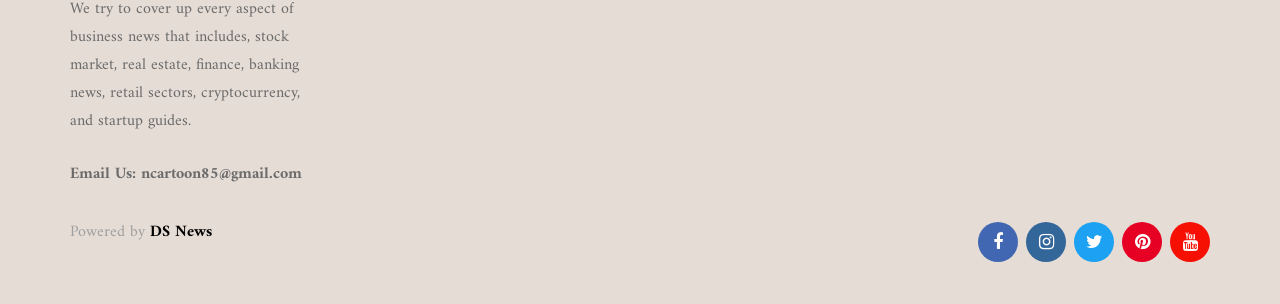What is the topic of the first article under the HEALTH category?
Refer to the image and give a detailed answer to the question.

Under the HEALTH category, the first article is titled 'Why Pick 850mAh of Hayati Pro Ultra - Rechargeable Battery'. This title is obtained from the heading element on the webpage.